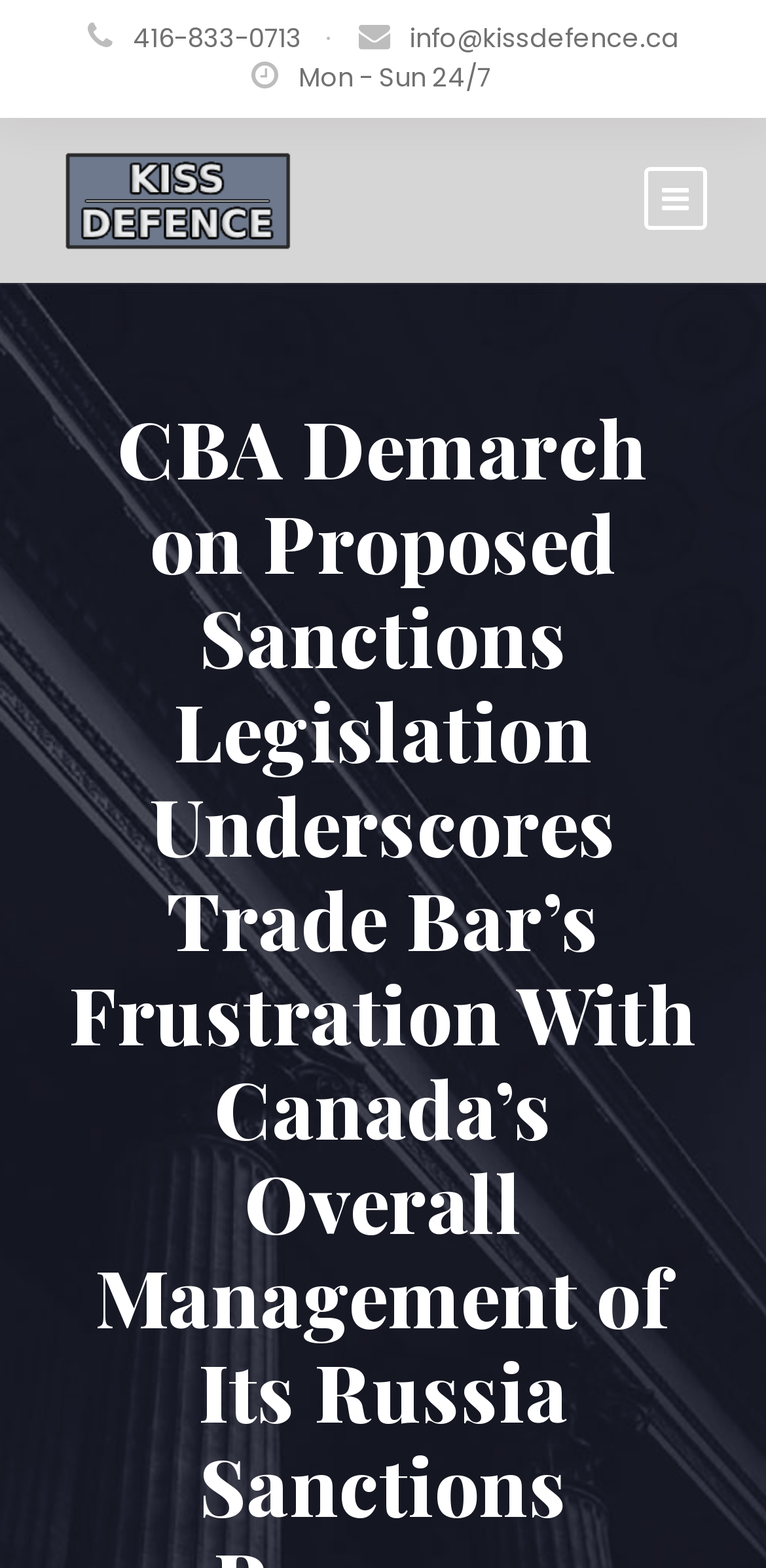Explain in detail what is displayed on the webpage.

The webpage is a law firm's website, specifically Lorant Kiss Criminal Defence, which focuses exclusively on criminal defence law. 

At the top of the page, there is a header section that contains the law firm's contact information. On the left side, there is a phone number "416-833-0713" and an email address "info@kissdefence.ca" separated by a dot. Next to the email address, there is a note indicating that the law firm is available 24/7 from Monday to Sunday. 

On the top-right corner, there is a social media link with the number "11" and an image associated with it. Next to it, there is another social media link with a Facebook icon. 

At the bottom of the page, there is a footer section that contains another social media link with an envelope icon.